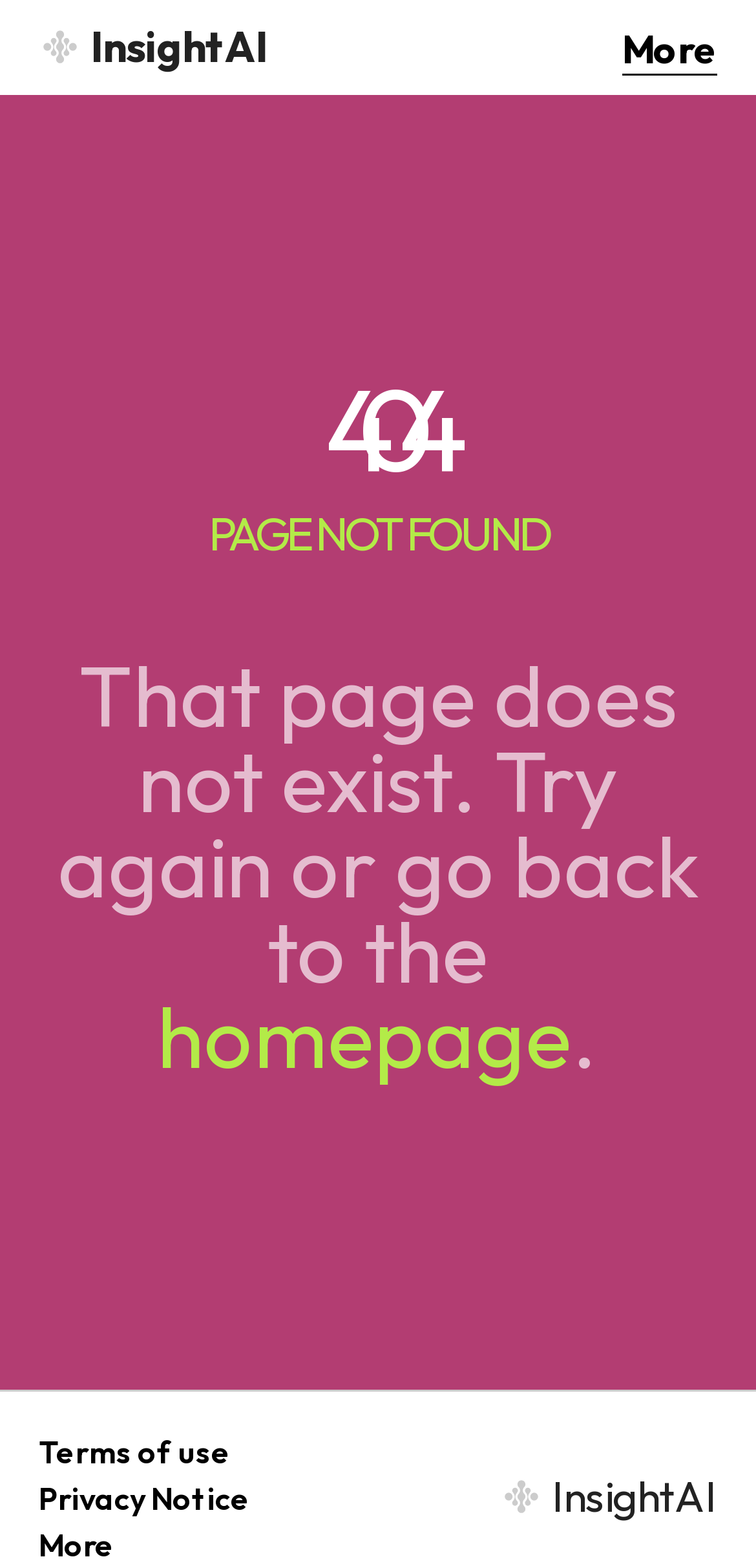What is the purpose of the search bar?
Provide a fully detailed and comprehensive answer to the question.

The search bar is located at the top of the page, with a placeholder text 'SEARCH...' and a search button next to it, indicating that users can input keywords to search for content within the website.